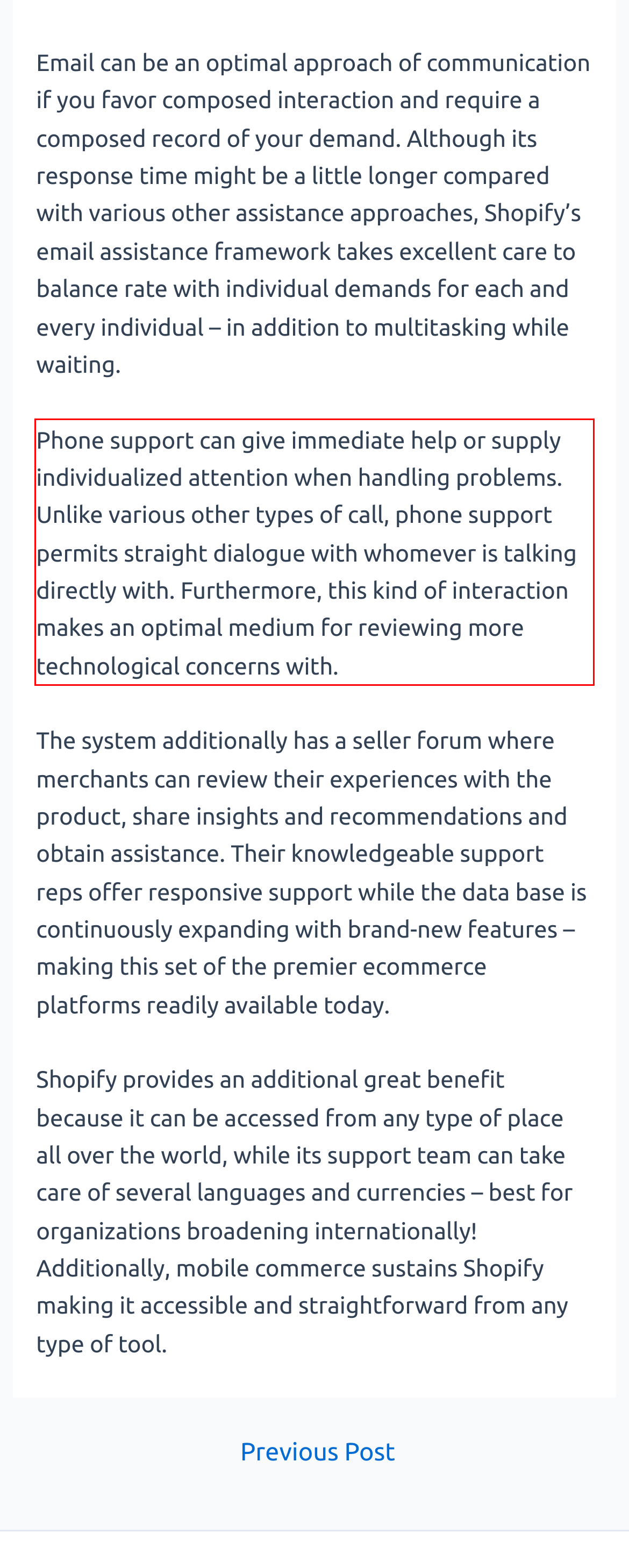Please analyze the provided webpage screenshot and perform OCR to extract the text content from the red rectangle bounding box.

Phone support can give immediate help or supply individualized attention when handling problems. Unlike various other types of call, phone support permits straight dialogue with whomever is talking directly with. Furthermore, this kind of interaction makes an optimal medium for reviewing more technological concerns with.